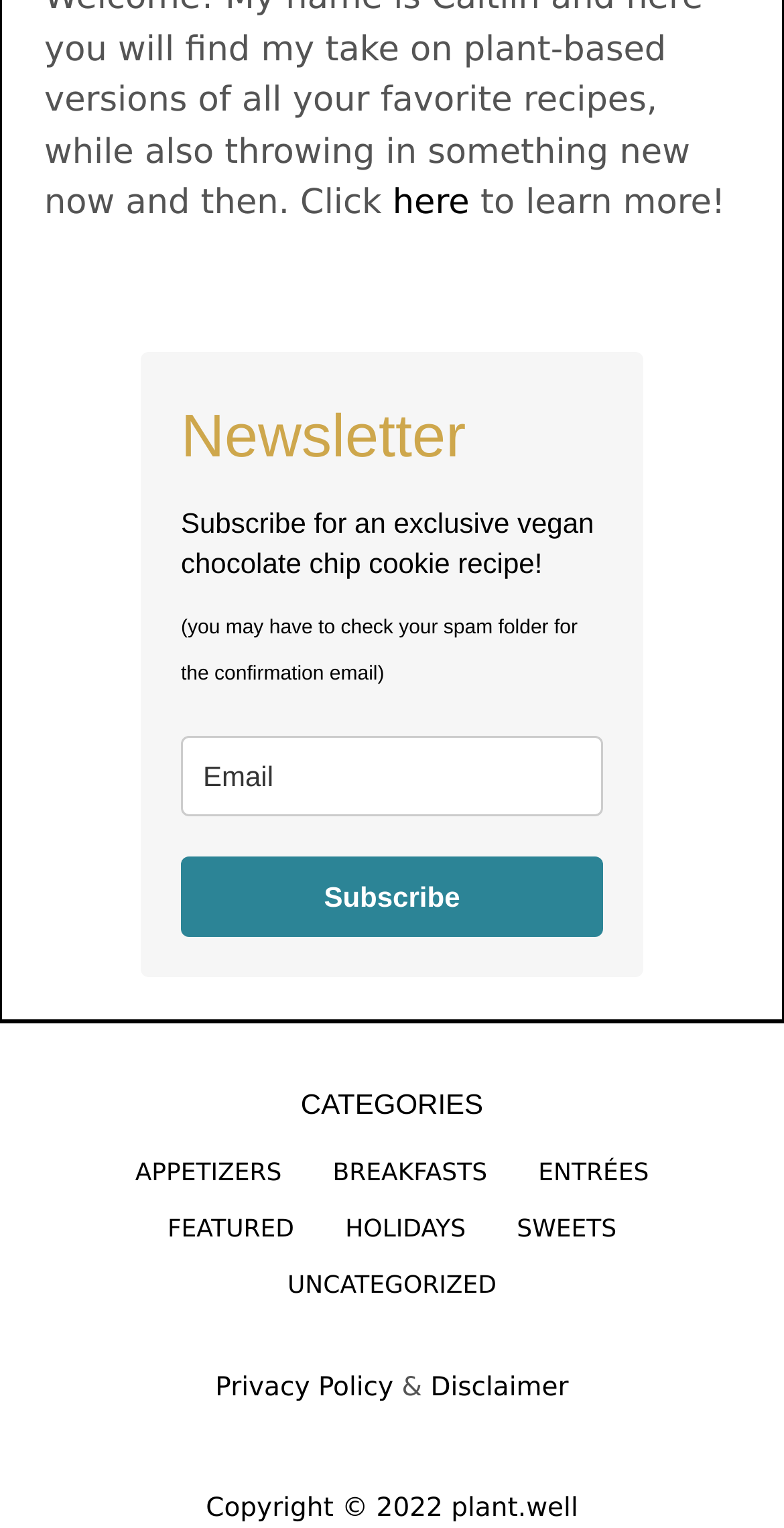What is the position of the 'Subscribe' button?
Based on the screenshot, provide a one-word or short-phrase response.

Below the email input field